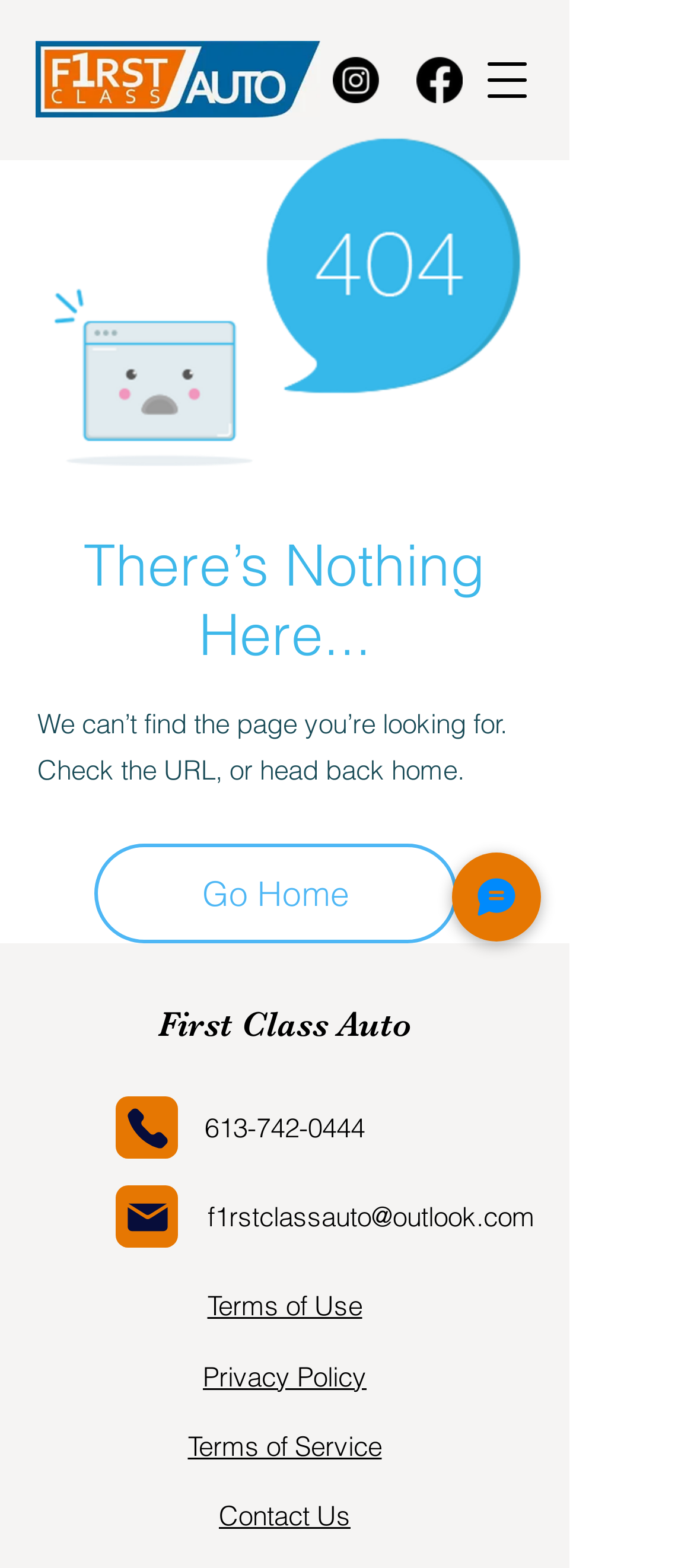Based on the image, please respond to the question with as much detail as possible:
What is the phone number of the company?

The phone number of the company can be found at the bottom of the page, next to the 'Phone' link.